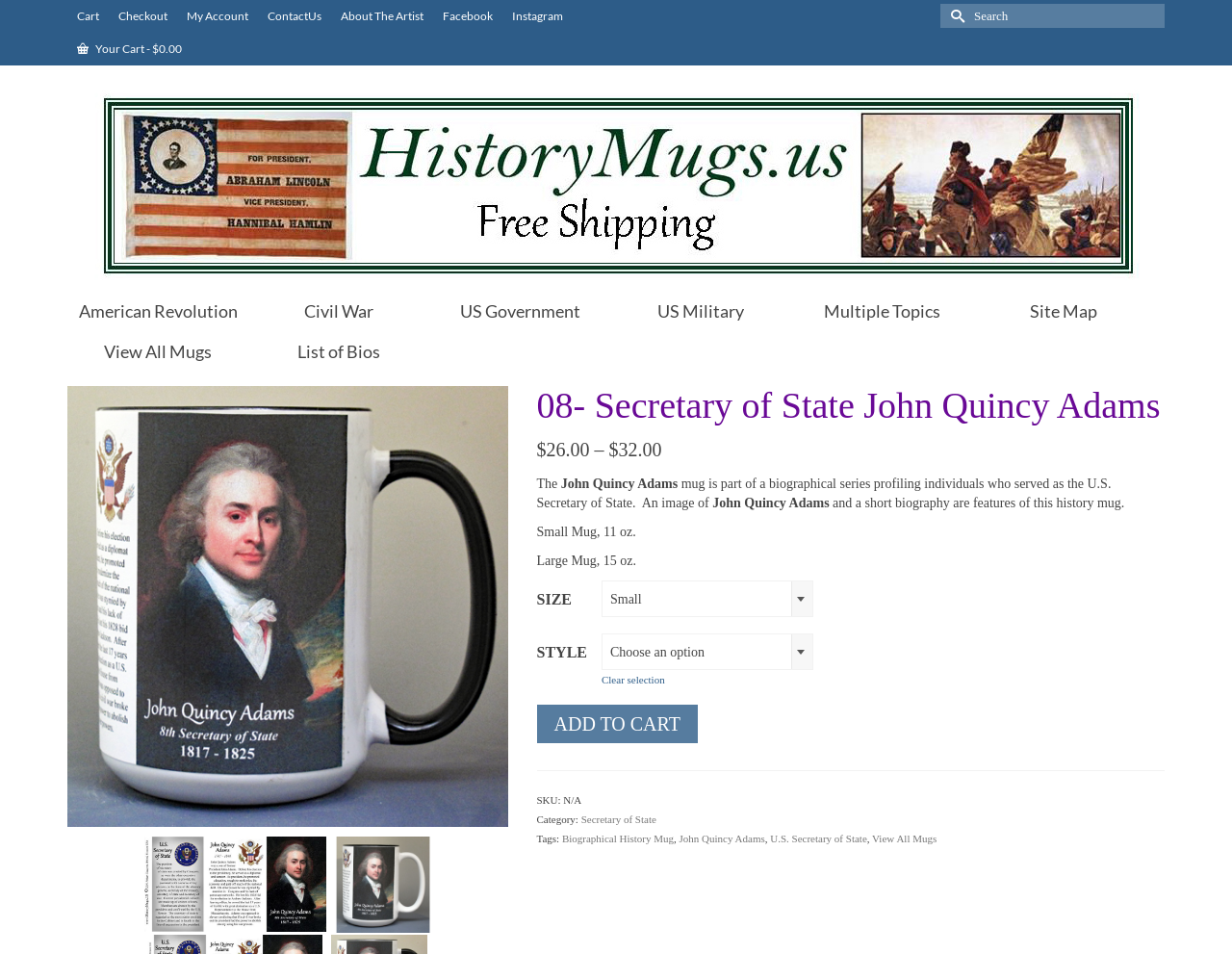Please respond to the question with a concise word or phrase:
What is the bounding box coordinate of the 'ADD TO CART' button?

[0.436, 0.739, 0.566, 0.779]